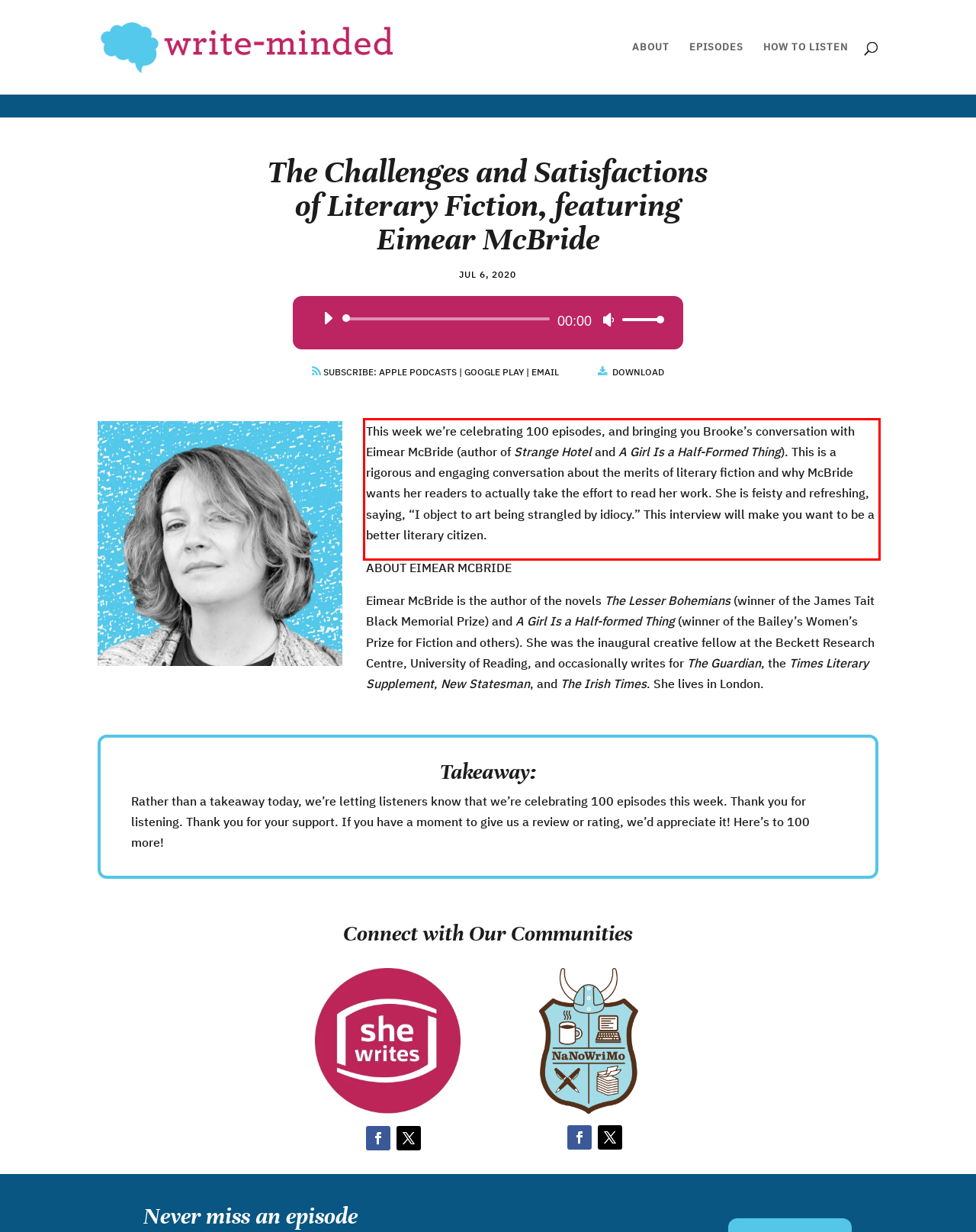From the given screenshot of a webpage, identify the red bounding box and extract the text content within it.

This week we’re celebrating 100 episodes, and bringing you Brooke’s conversation with Eimear McBride (author of Strange Hotel and A Girl Is a Half-Formed Thing). This is a rigorous and engaging conversation about the merits of literary fiction and why McBride wants her readers to actually take the effort to read her work. She is feisty and refreshing, saying, “I object to art being strangled by idiocy.” This interview will make you want to be a better literary citizen.